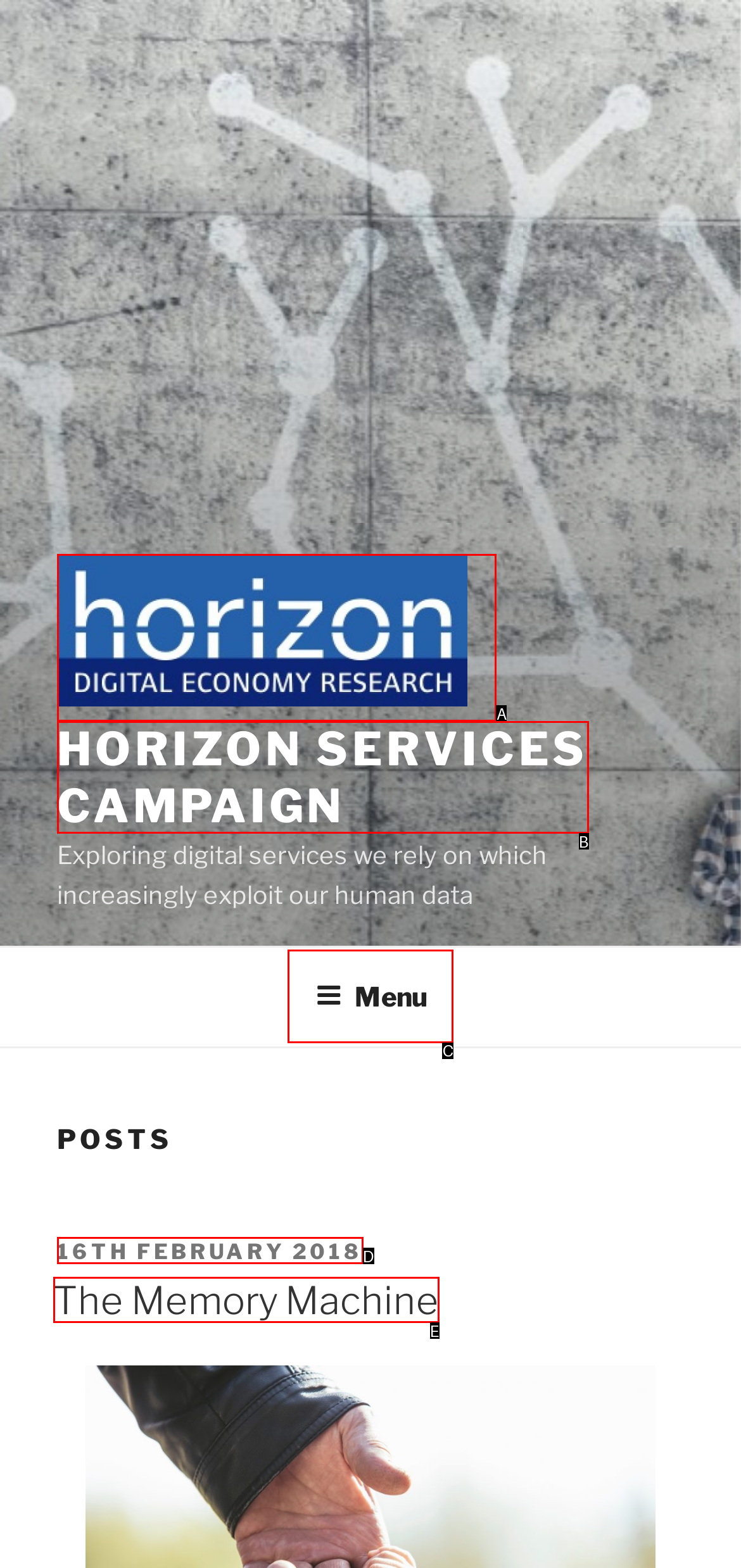Which option is described as follows: parent_node: HORIZON SERVICES CAMPAIGN
Answer with the letter of the matching option directly.

A